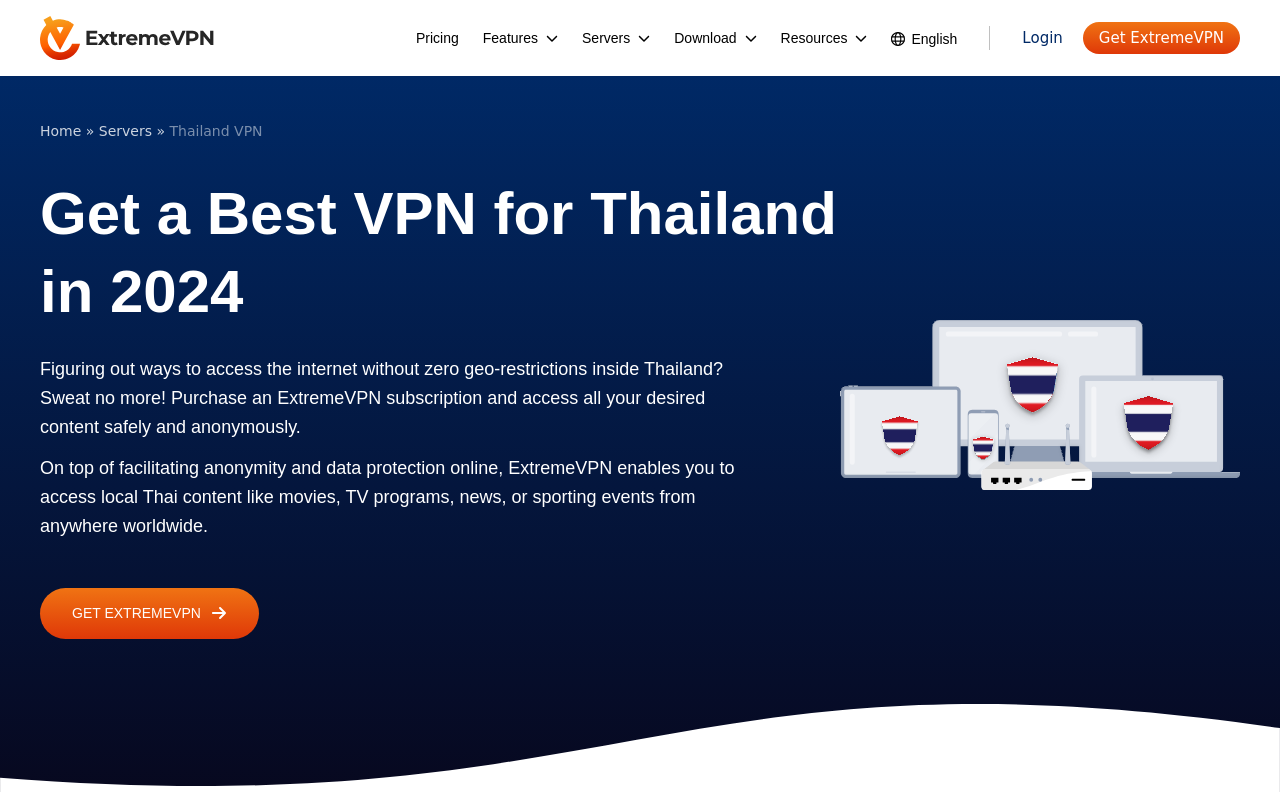Specify the bounding box coordinates of the element's region that should be clicked to achieve the following instruction: "Click the GET EXTREMEVPN button". The bounding box coordinates consist of four float numbers between 0 and 1, in the format [left, top, right, bottom].

[0.031, 0.73, 0.202, 0.792]